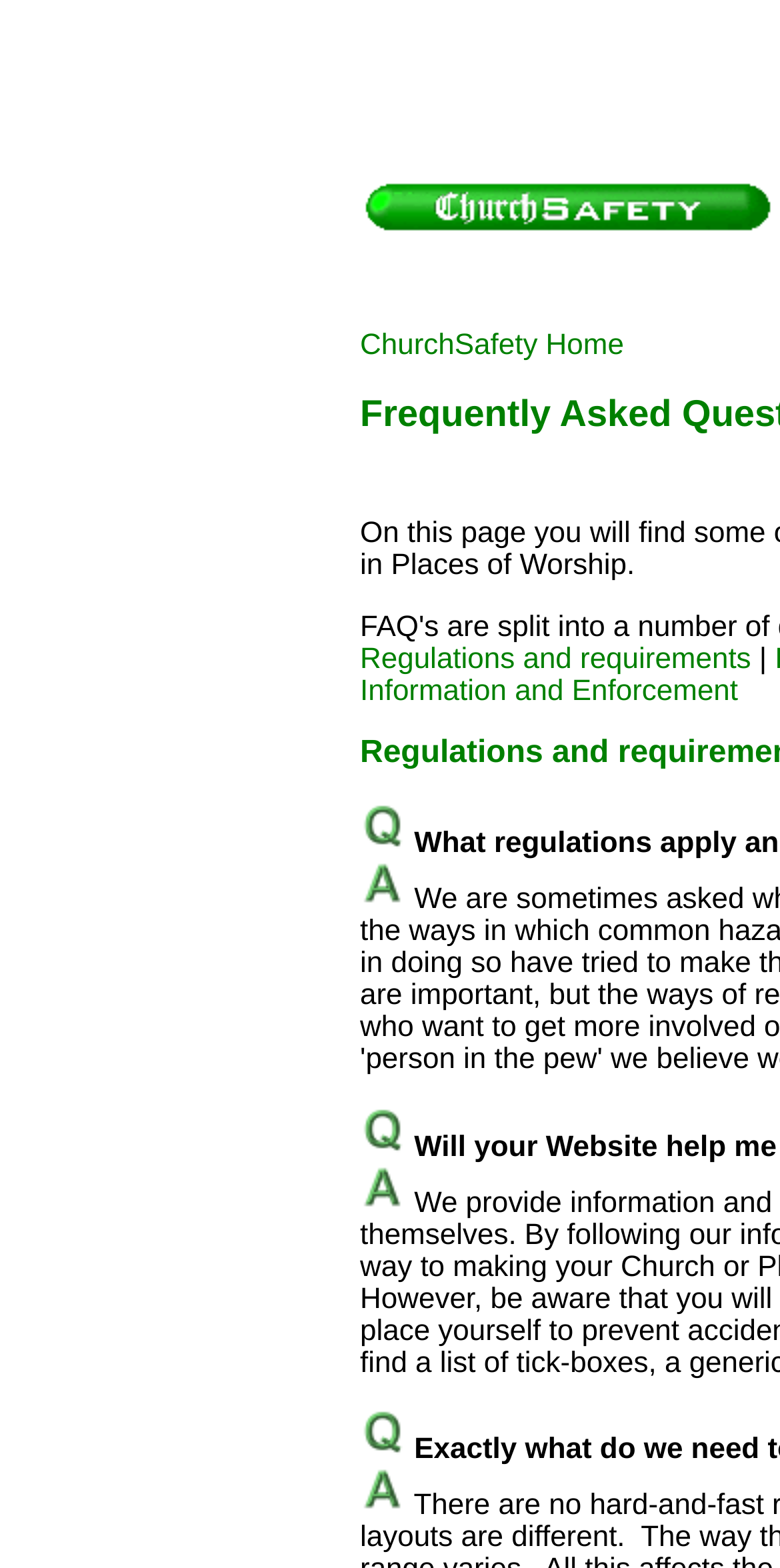Please respond to the question with a concise word or phrase:
How many links are in the top navigation bar?

4